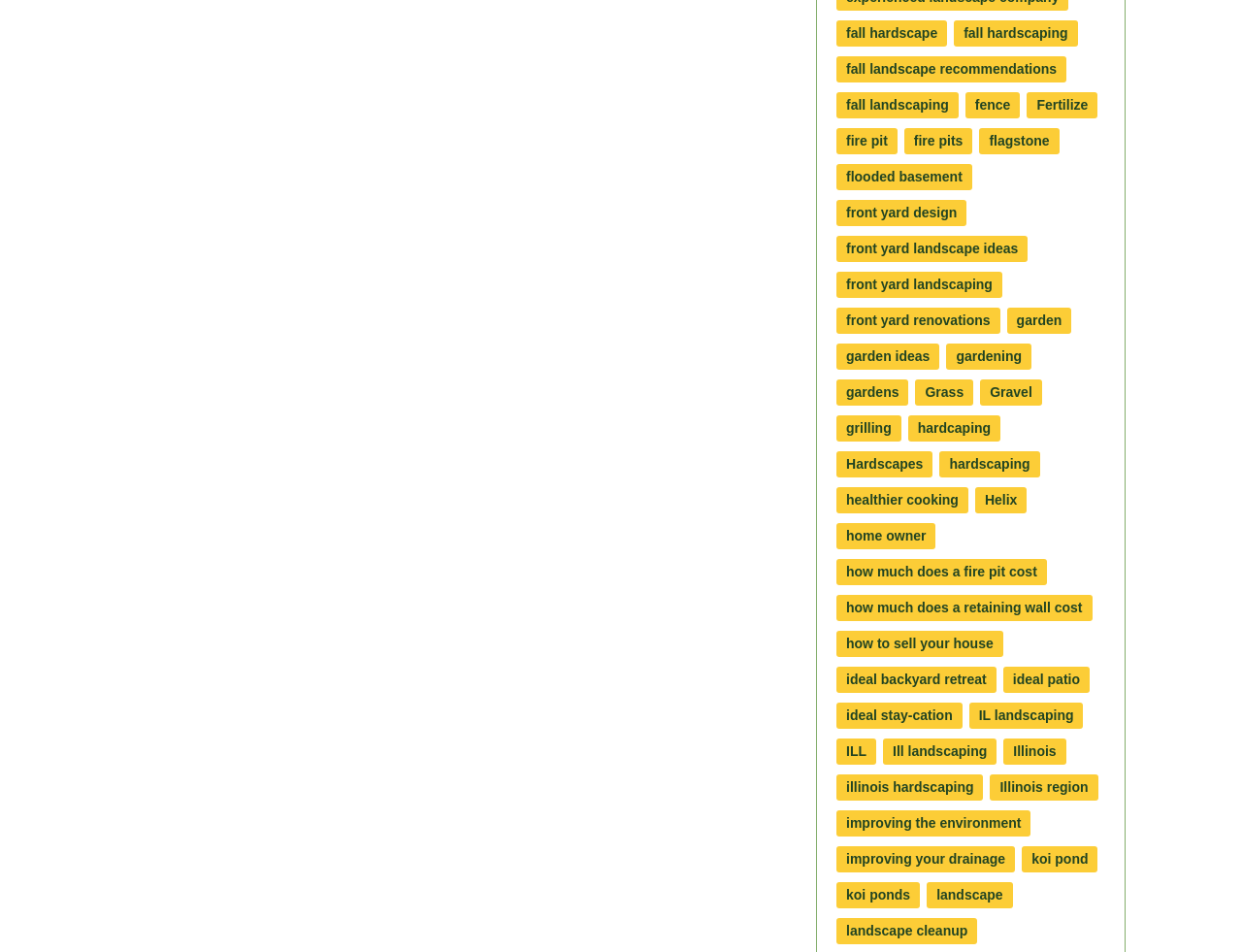Could you provide the bounding box coordinates for the portion of the screen to click to complete this instruction: "click on fall hardscape"?

[0.673, 0.021, 0.763, 0.049]